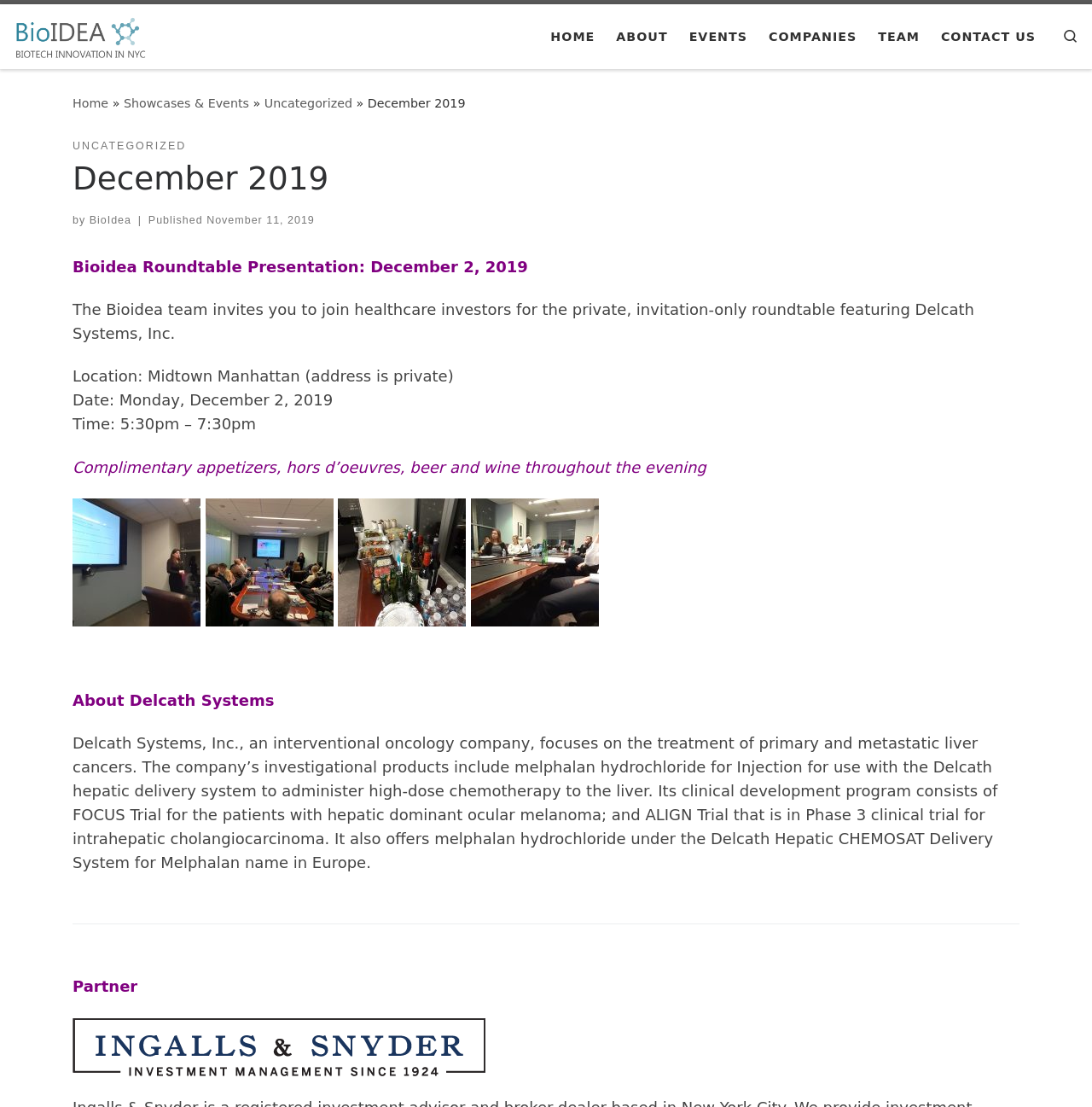Give a concise answer using only one word or phrase for this question:
What is the time of the Bioidea Roundtable Presentation?

5:30pm – 7:30pm